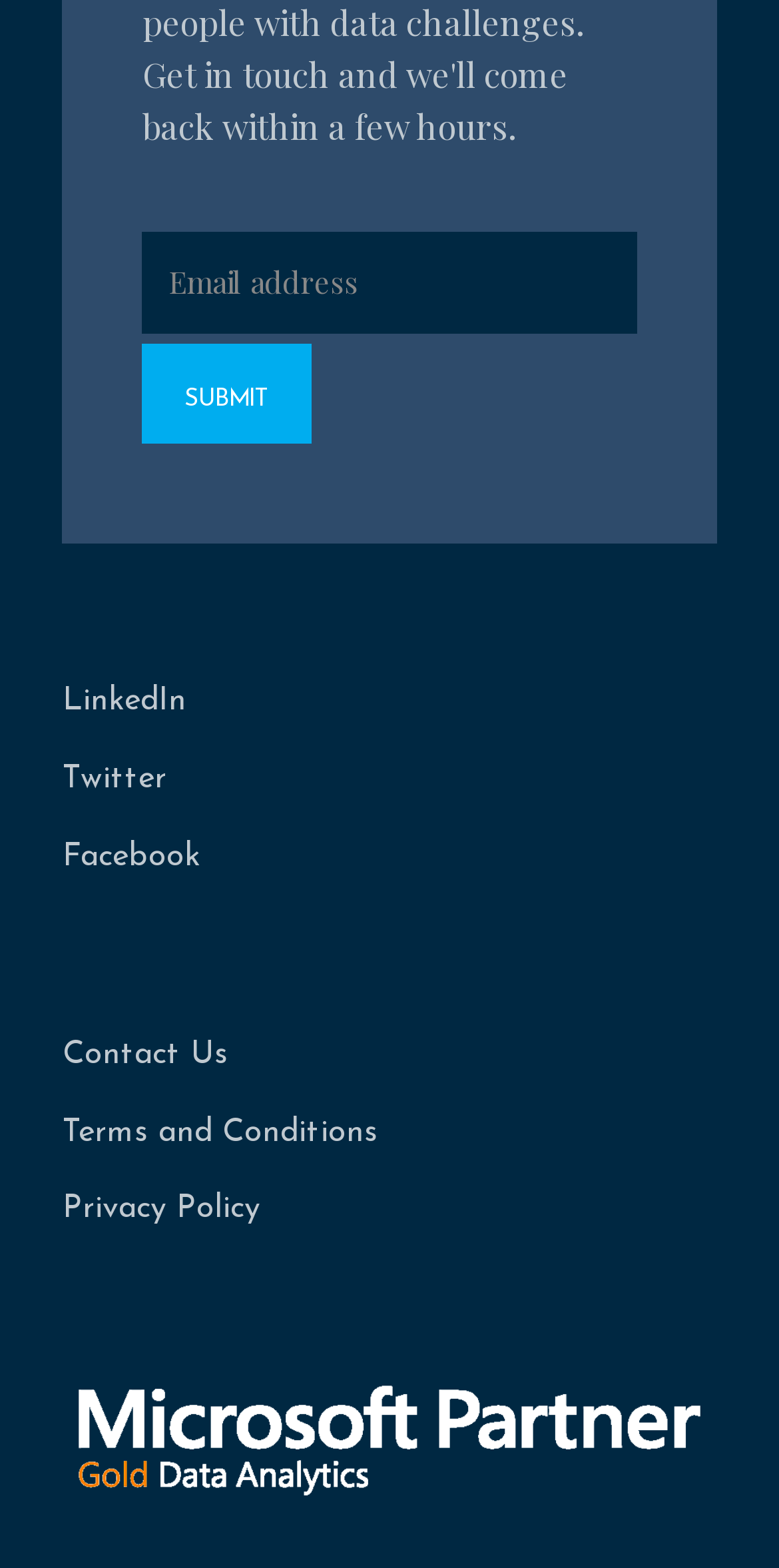Using the format (top-left x, top-left y, bottom-right x, bottom-right y), and given the element description, identify the bounding box coordinates within the screenshot: value="Submit"

[0.183, 0.22, 0.401, 0.283]